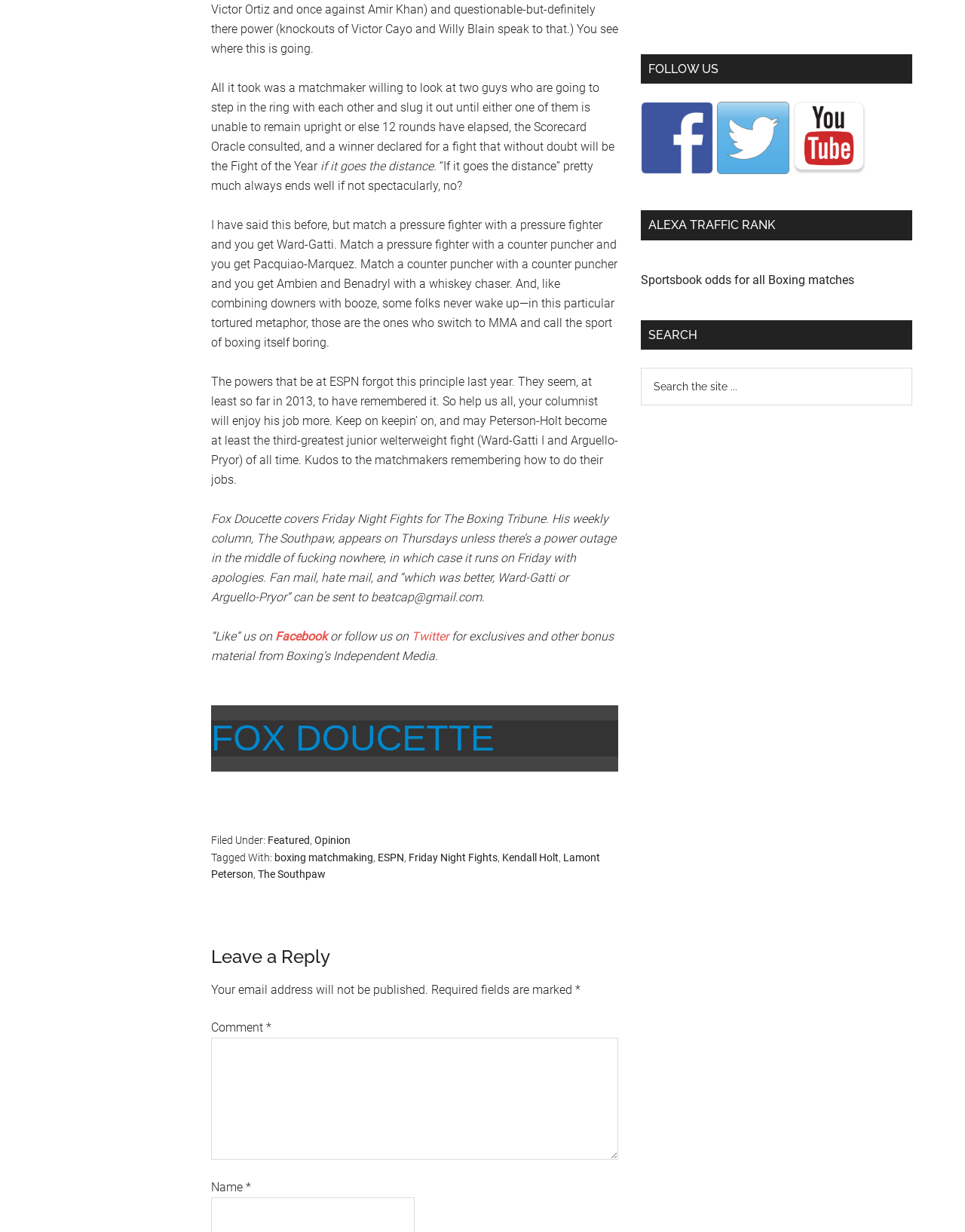Pinpoint the bounding box coordinates of the element you need to click to execute the following instruction: "Search the site". The bounding box should be represented by four float numbers between 0 and 1, in the format [left, top, right, bottom].

[0.664, 0.298, 0.945, 0.329]